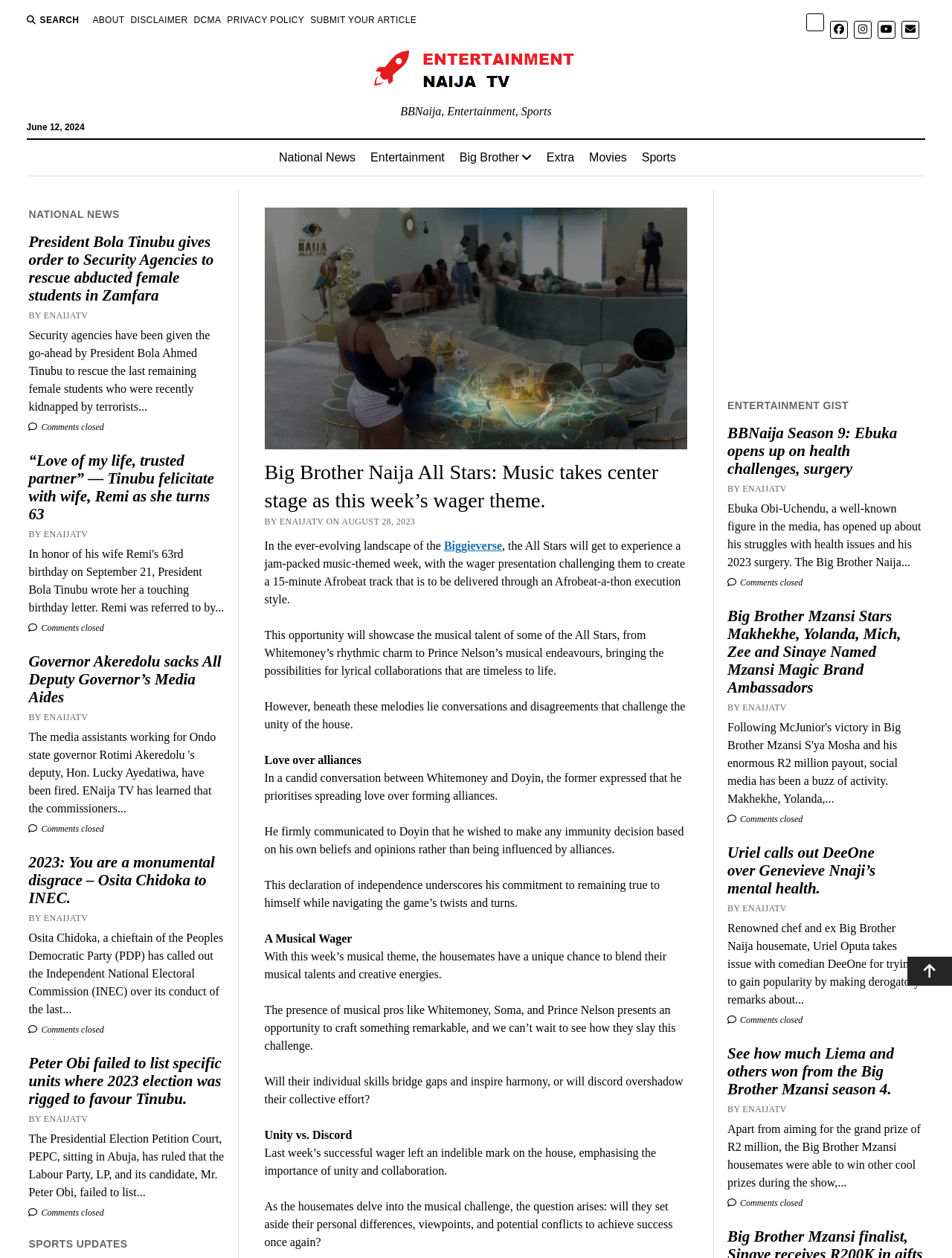Given the description Disclaimer, predict the bounding box coordinates of the UI element. Ensure the coordinates are in the format (top-left x, top-left y, bottom-right x, bottom-right y) and all values are between 0 and 1.

[0.137, 0.011, 0.197, 0.021]